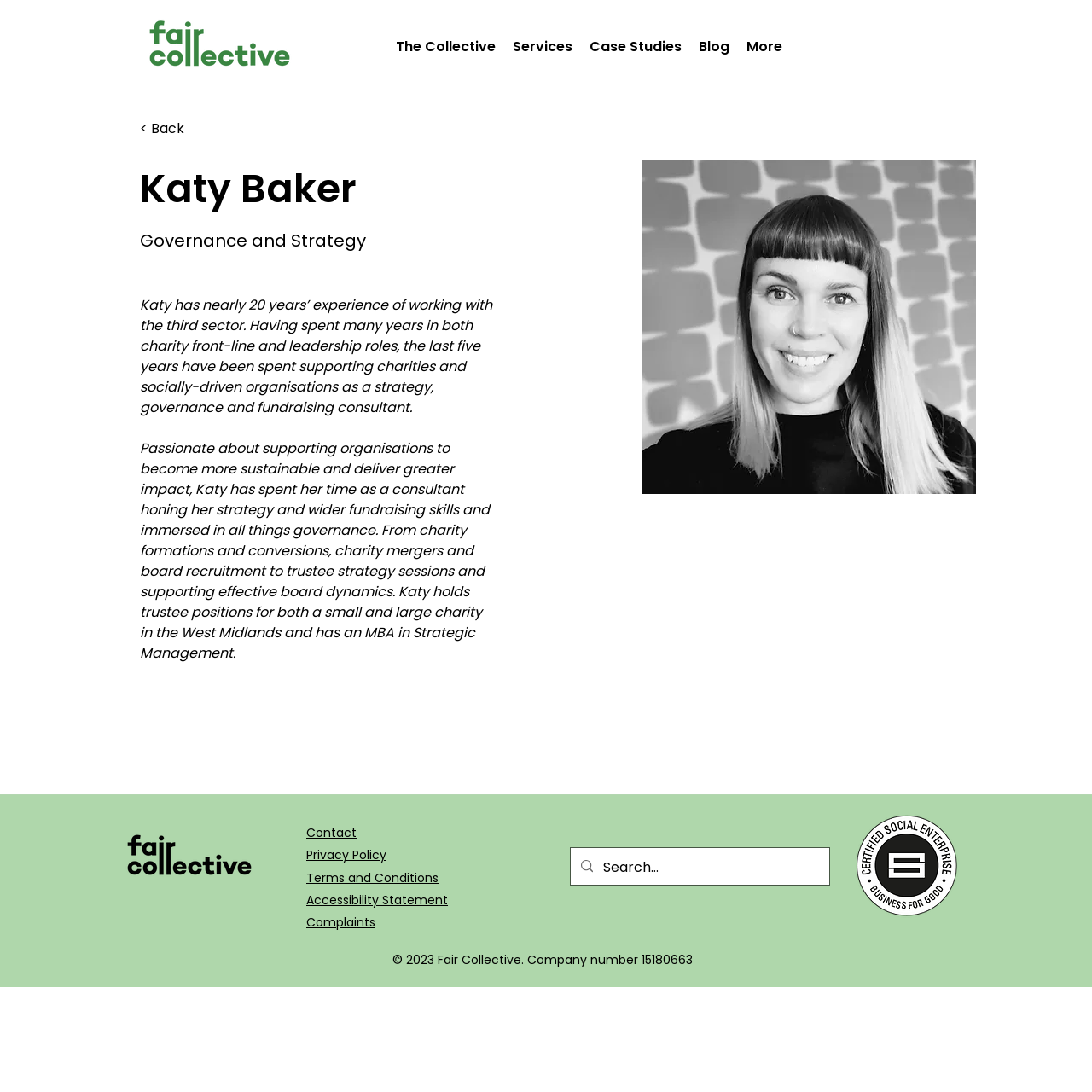Give a short answer to this question using one word or a phrase:
How many trustee positions does Katy hold?

Two